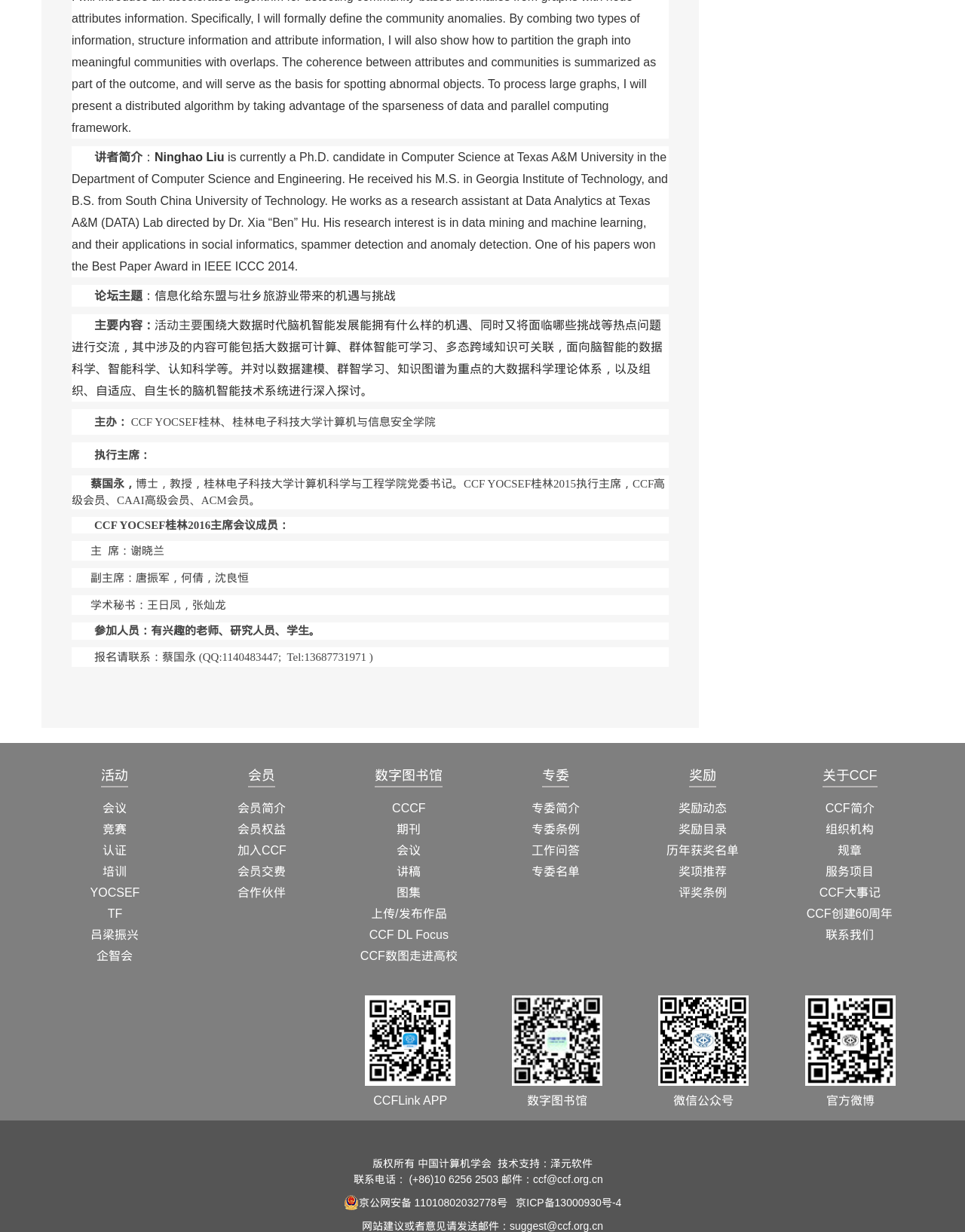Identify the bounding box coordinates for the region to click in order to carry out this instruction: "click on YOCSEF". Provide the coordinates using four float numbers between 0 and 1, formatted as [left, top, right, bottom].

[0.133, 0.337, 0.205, 0.347]